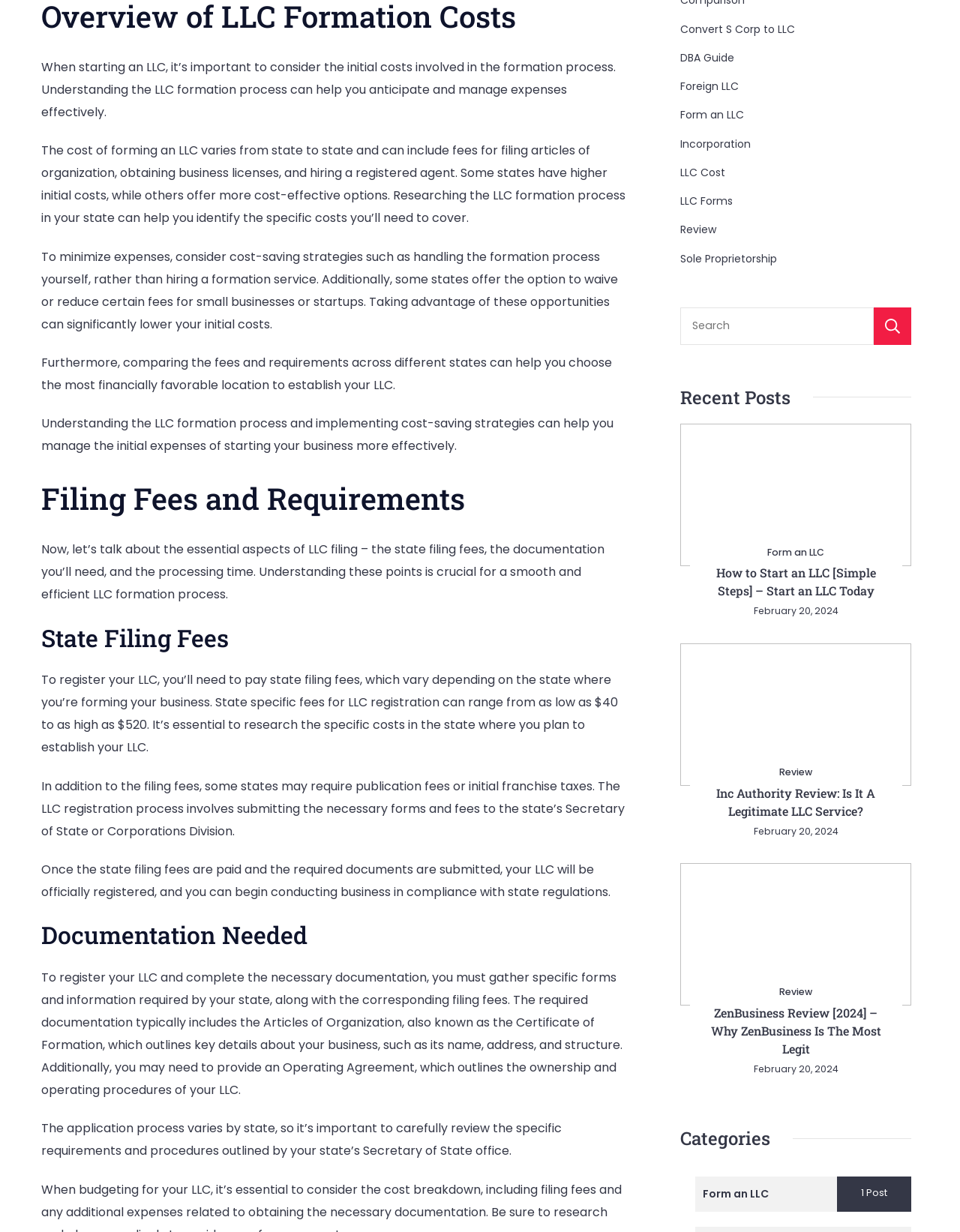Find and specify the bounding box coordinates that correspond to the clickable region for the instruction: "Learn about 'How to Start an LLC'".

[0.73, 0.458, 0.928, 0.487]